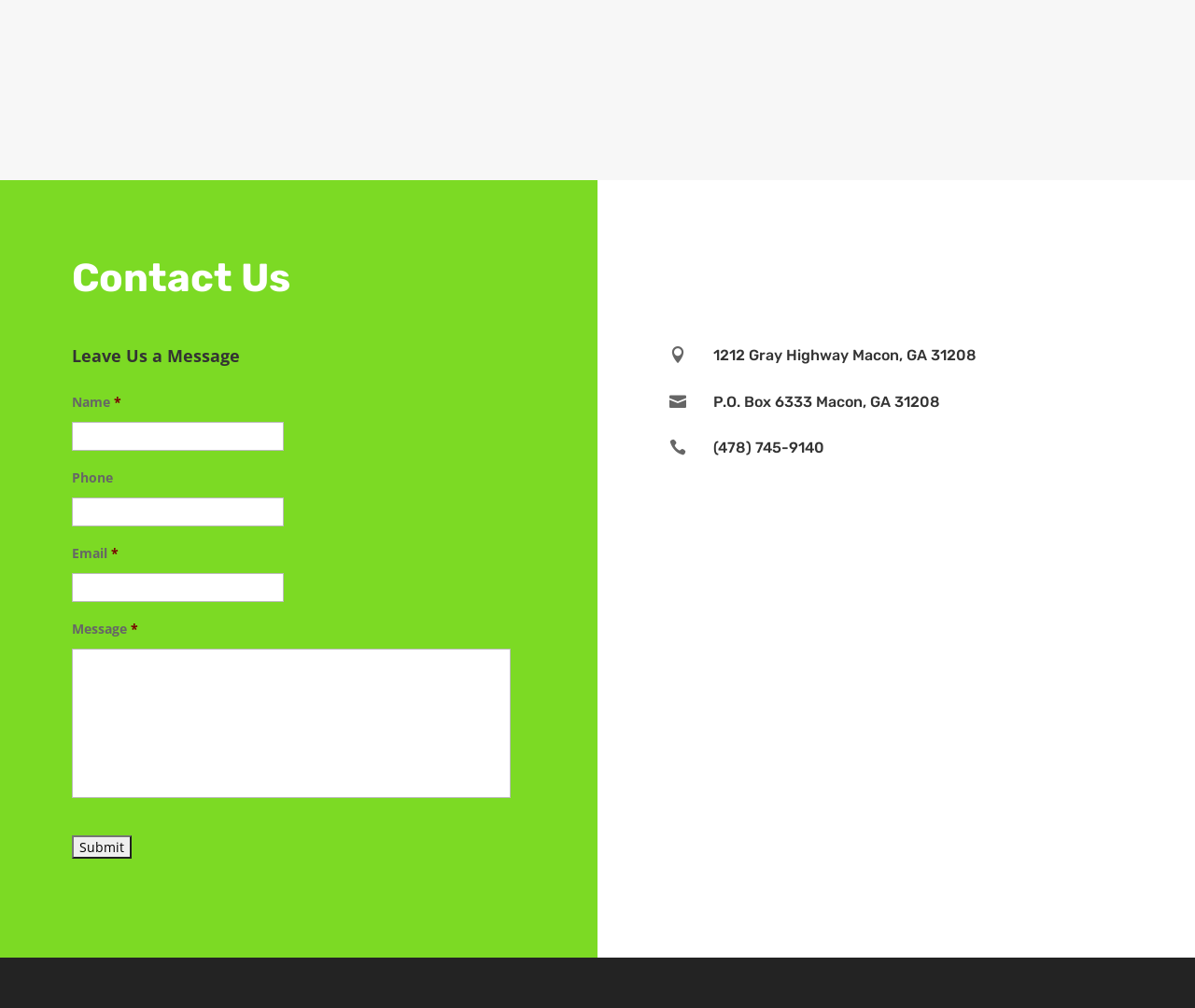Please locate the bounding box coordinates of the element's region that needs to be clicked to follow the instruction: "Type your phone number". The bounding box coordinates should be provided as four float numbers between 0 and 1, i.e., [left, top, right, bottom].

[0.06, 0.494, 0.238, 0.522]